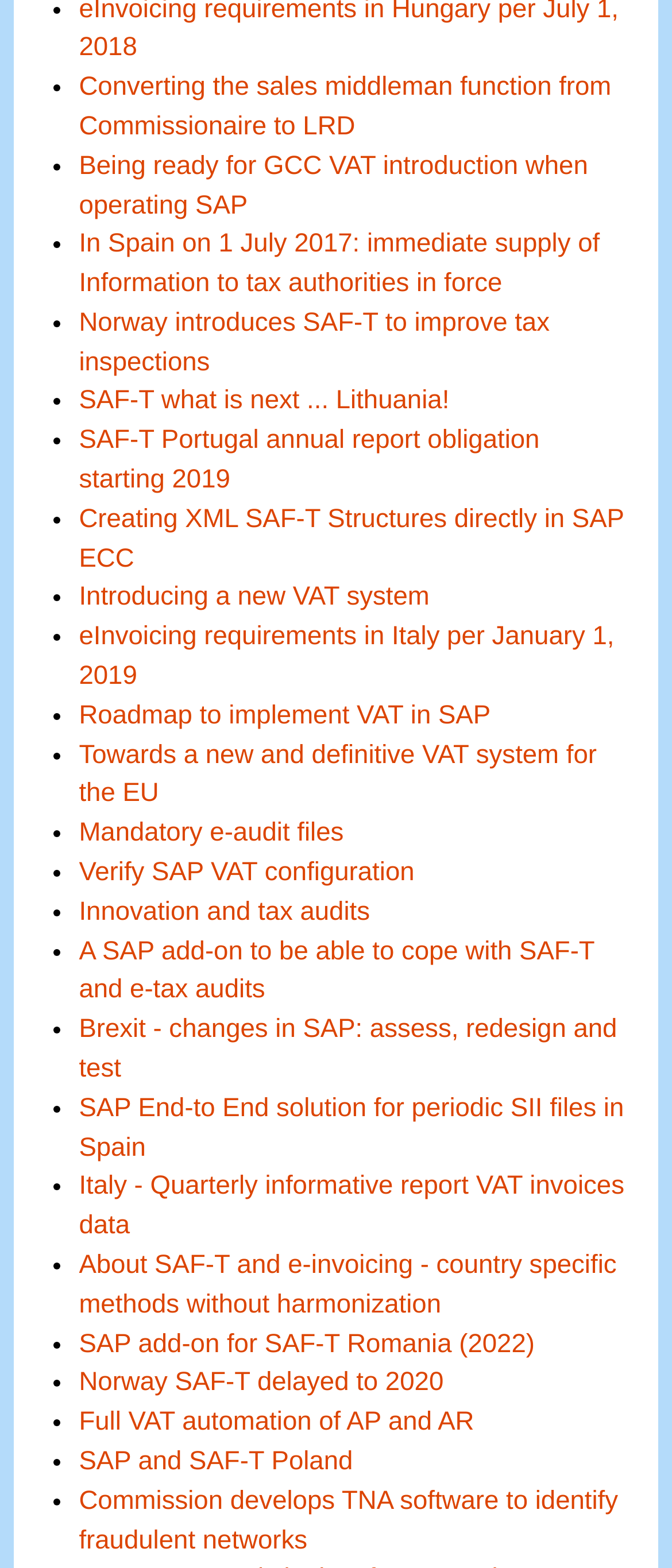Can you show the bounding box coordinates of the region to click on to complete the task described in the instruction: "Read 'In Spain on 1 July 2017: immediate supply of Information to tax authorities in force'"?

[0.117, 0.146, 0.892, 0.19]